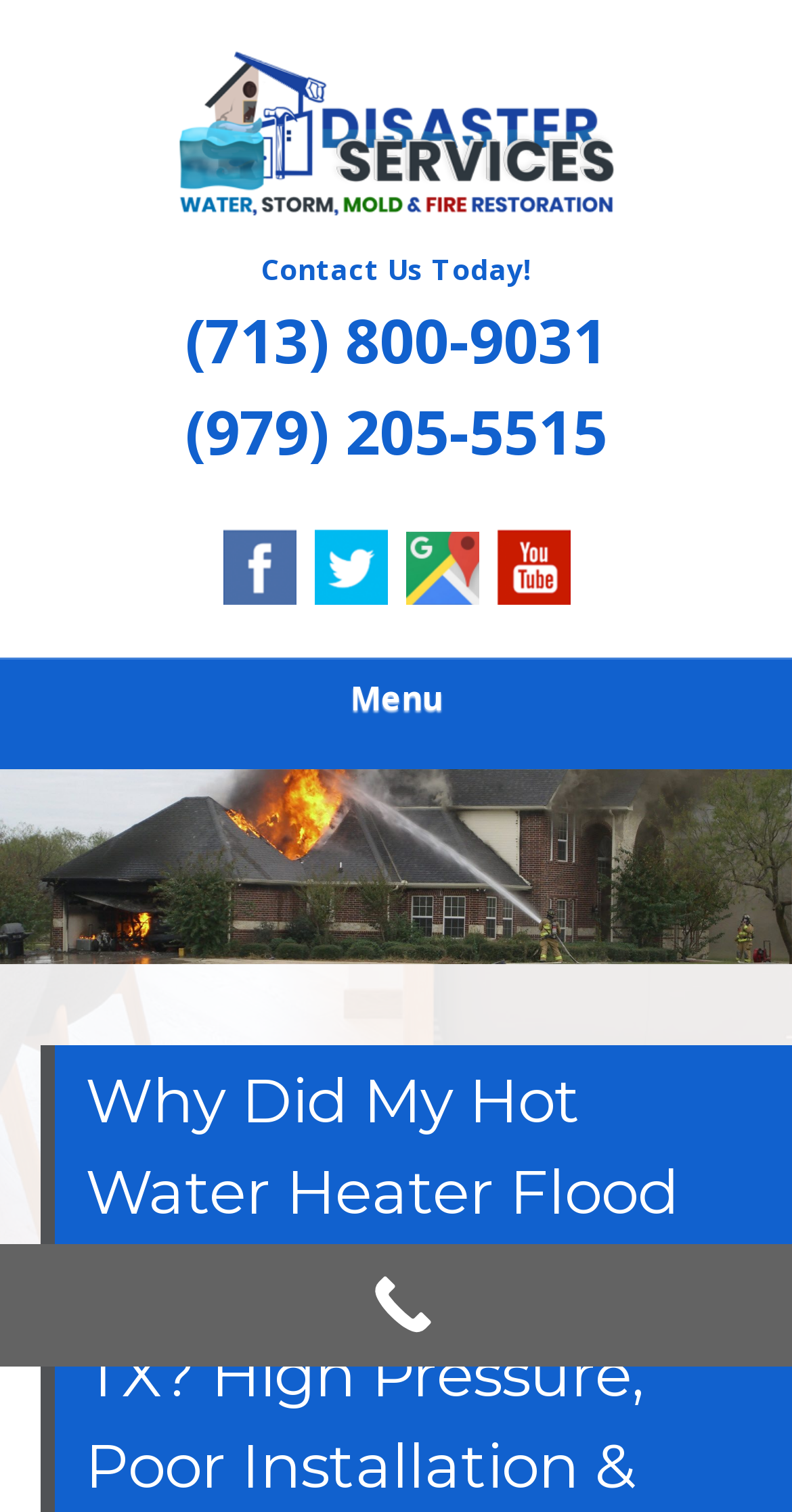Describe in detail what you see on the webpage.

The webpage appears to be a disaster services company's website, with a focus on water heater-related issues. At the top of the page, there is a large heading that reads "DISASTER SERVICES" in bold font, with a link to the same text below it. To the right of this heading, there is a static text that reads "Quality Disaster Repair & Remodeling Services".

Below this section, there is a complementary section that contains contact information, including a "Contact Us Today!" message, two phone numbers, and a series of social media links to Facebook, Twitter, and Google+. Each social media link has a corresponding image icon.

Further down the page, there is a heading that reads "Menu", which is likely a navigation menu for the website. Below this, there is a list of links, but the exact content of these links is not specified.

At the very bottom of the page, there are two links, "Previous" and "Next", which may be pagination links for navigating through content on the website. Additionally, there is a "Call Now Button" image located near the bottom center of the page.

Overall, the webpage appears to be a service-oriented website that provides information and resources related to disaster services, with a focus on water heater-related issues.